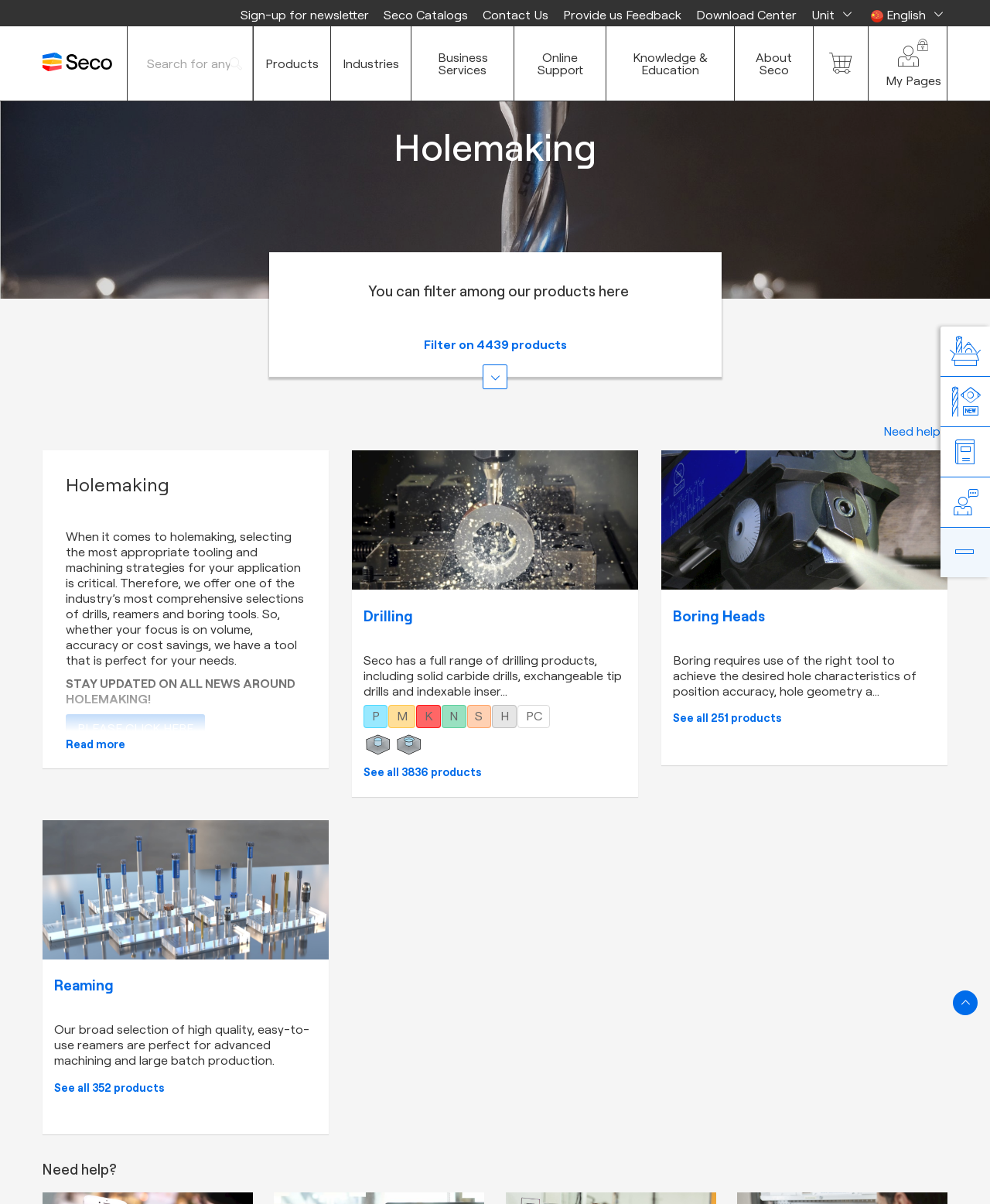Provide the bounding box coordinates of the HTML element this sentence describes: "孔加工 2020.1.pdf".

[0.52, 0.898, 0.598, 0.941]